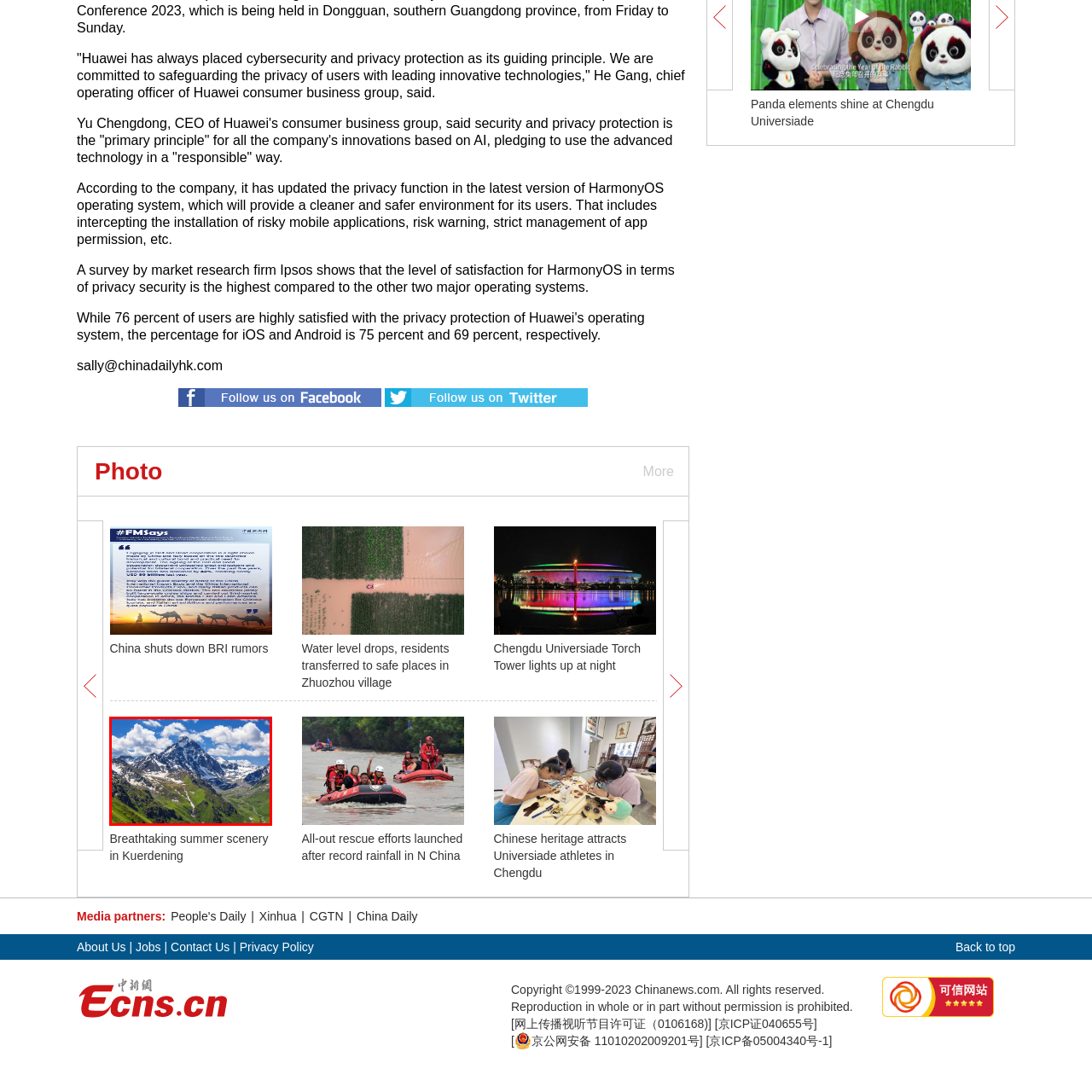What type of mountains are shown in the image?
Direct your attention to the image marked by the red bounding box and answer the question with a single word or phrase.

Snow-capped